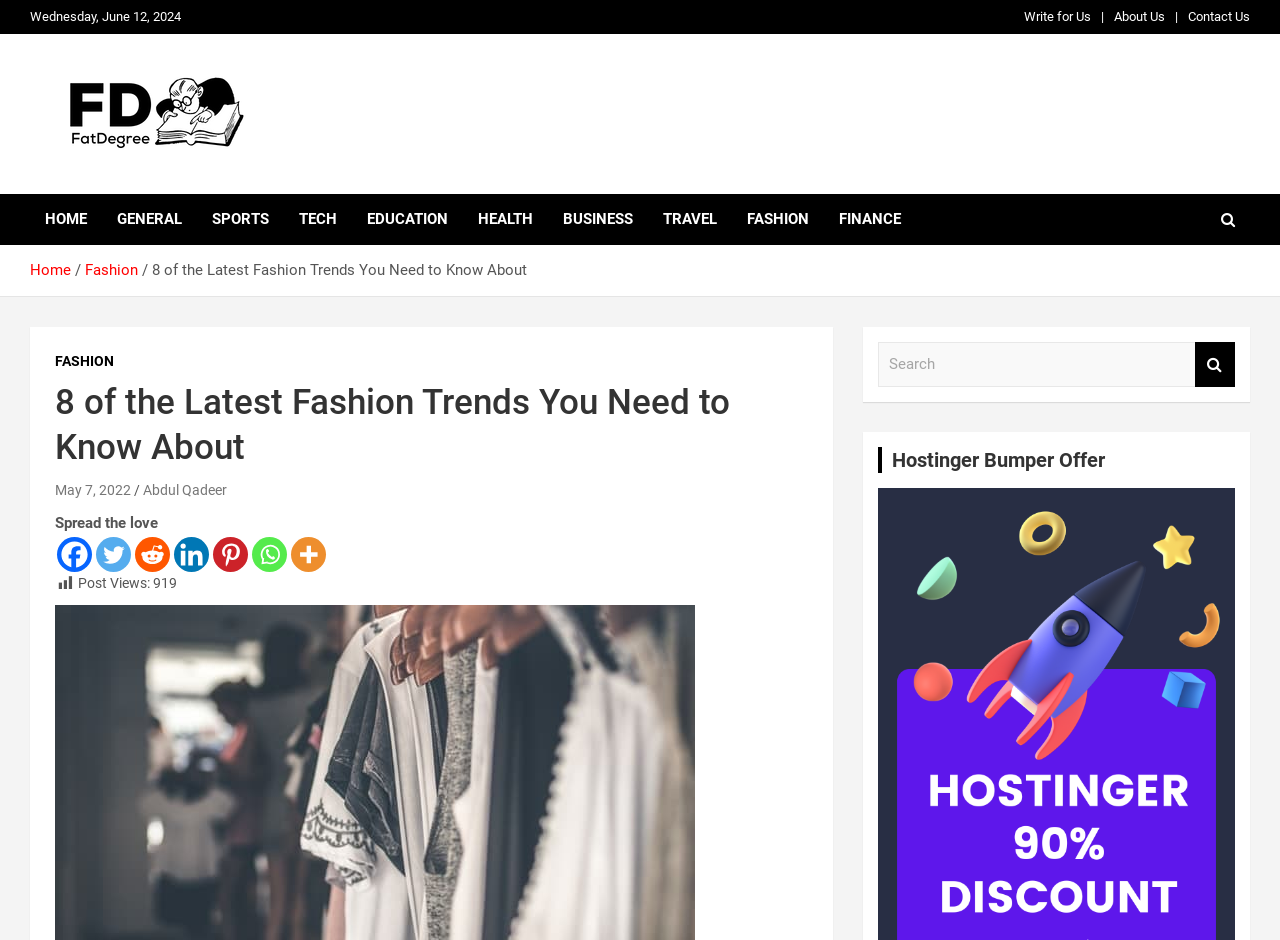Based on the visual content of the image, answer the question thoroughly: What categories are available on the website?

I found the categories by looking at the navigation links on the webpage, which are arranged horizontally and include HOME, GENERAL, SPORTS, TECH, EDUCATION, HEALTH, BUSINESS, TRAVEL, FASHION, and FINANCE.